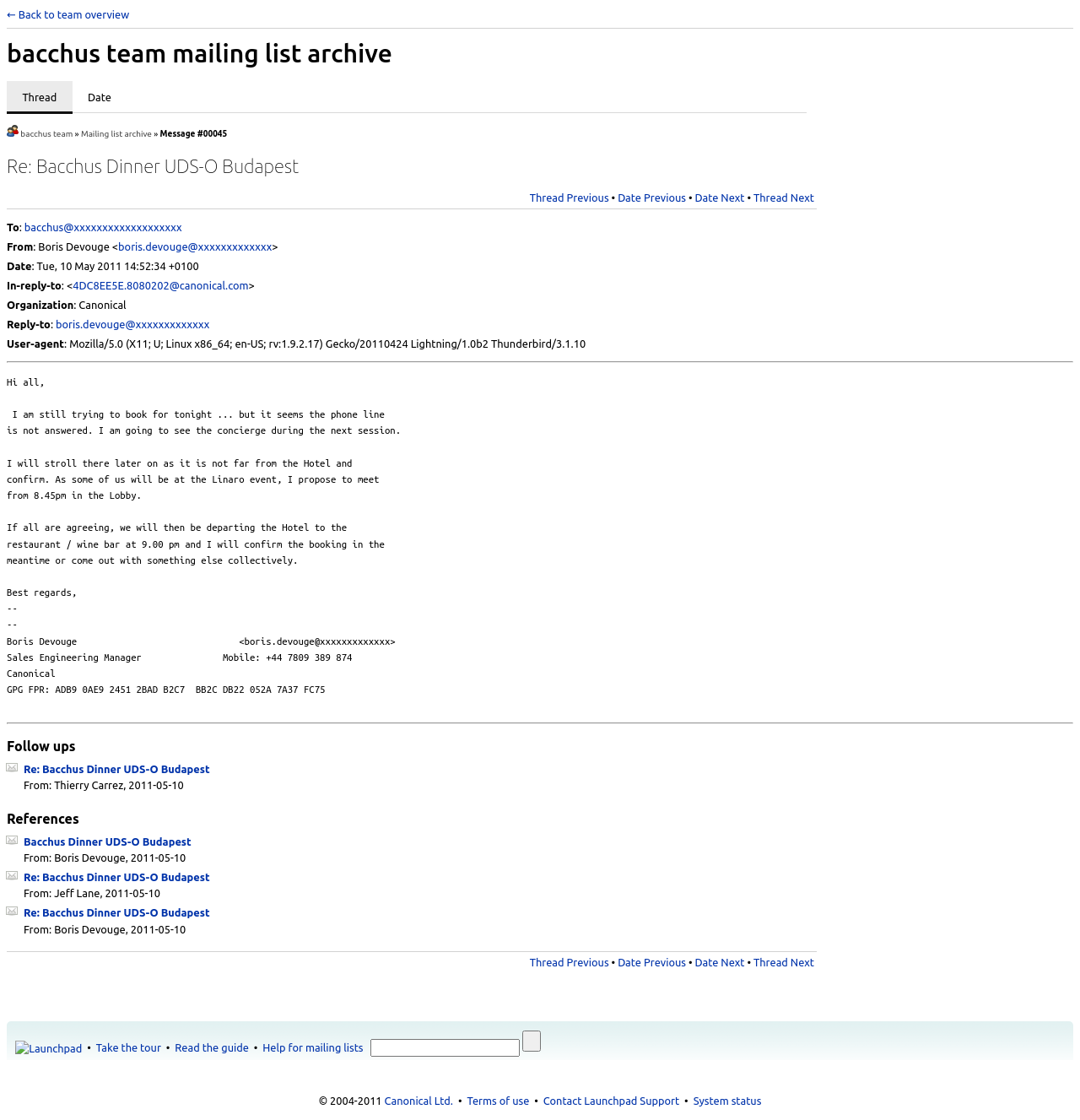What is the date of the email?
Carefully examine the image and provide a detailed answer to the question.

I found the answer by looking at the text 'Date: Tue, 10 May 2011 14:52:34 +0100' which suggests that the date of the email is Tue, 10 May 2011 14:52:34 +0100.